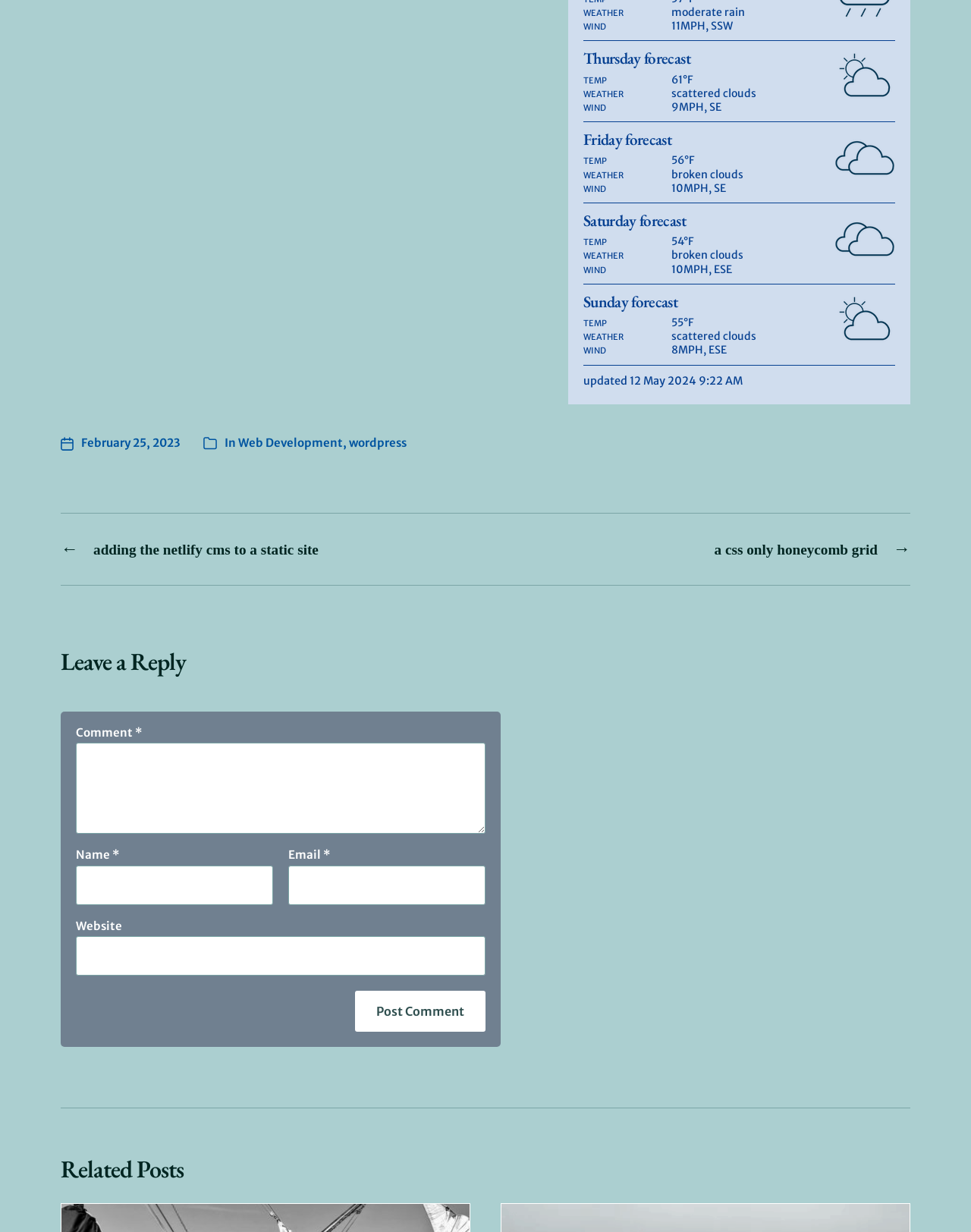Specify the bounding box coordinates of the region I need to click to perform the following instruction: "Leave a reply". The coordinates must be four float numbers in the range of 0 to 1, i.e., [left, top, right, bottom].

[0.062, 0.524, 0.938, 0.549]